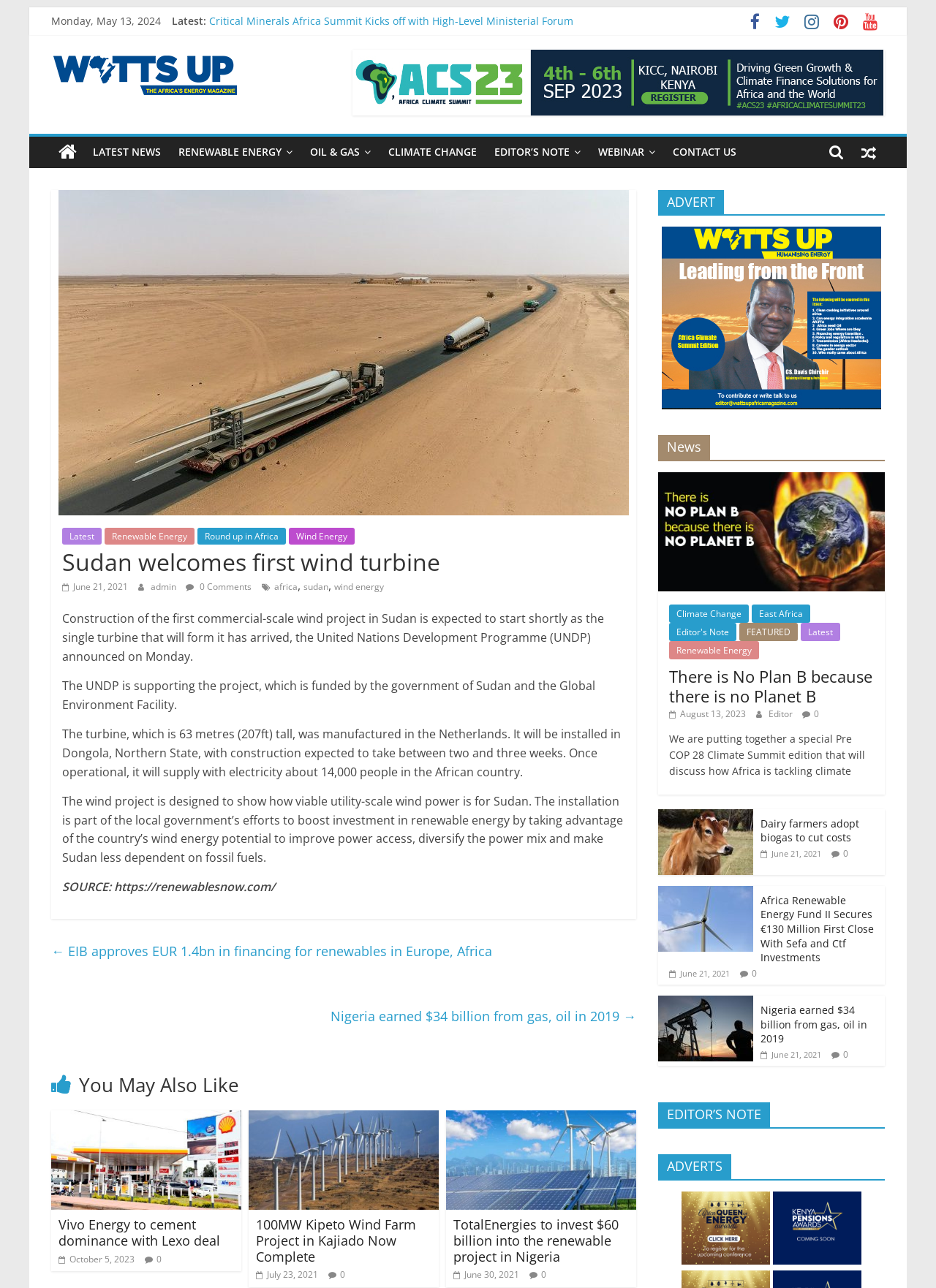What is the topic of the first article?
Please give a detailed and thorough answer to the question, covering all relevant points.

I read the first article on the webpage and found that it is about wind energy. The article is titled 'Sudan welcomes first wind turbine'.